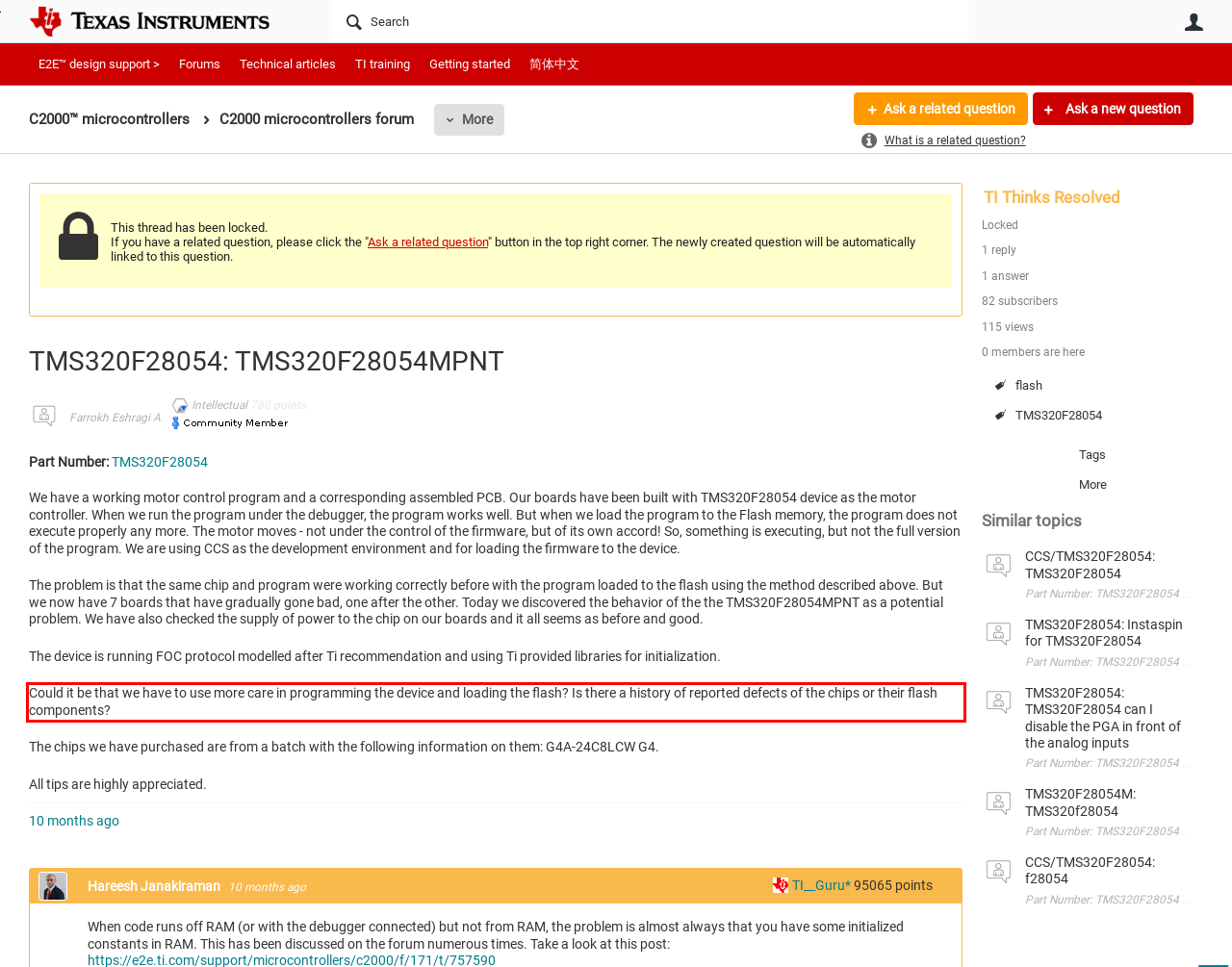Analyze the webpage screenshot and use OCR to recognize the text content in the red bounding box.

Could it be that we have to use more care in programming the device and loading the flash? Is there a history of reported defects of the chips or their flash components?